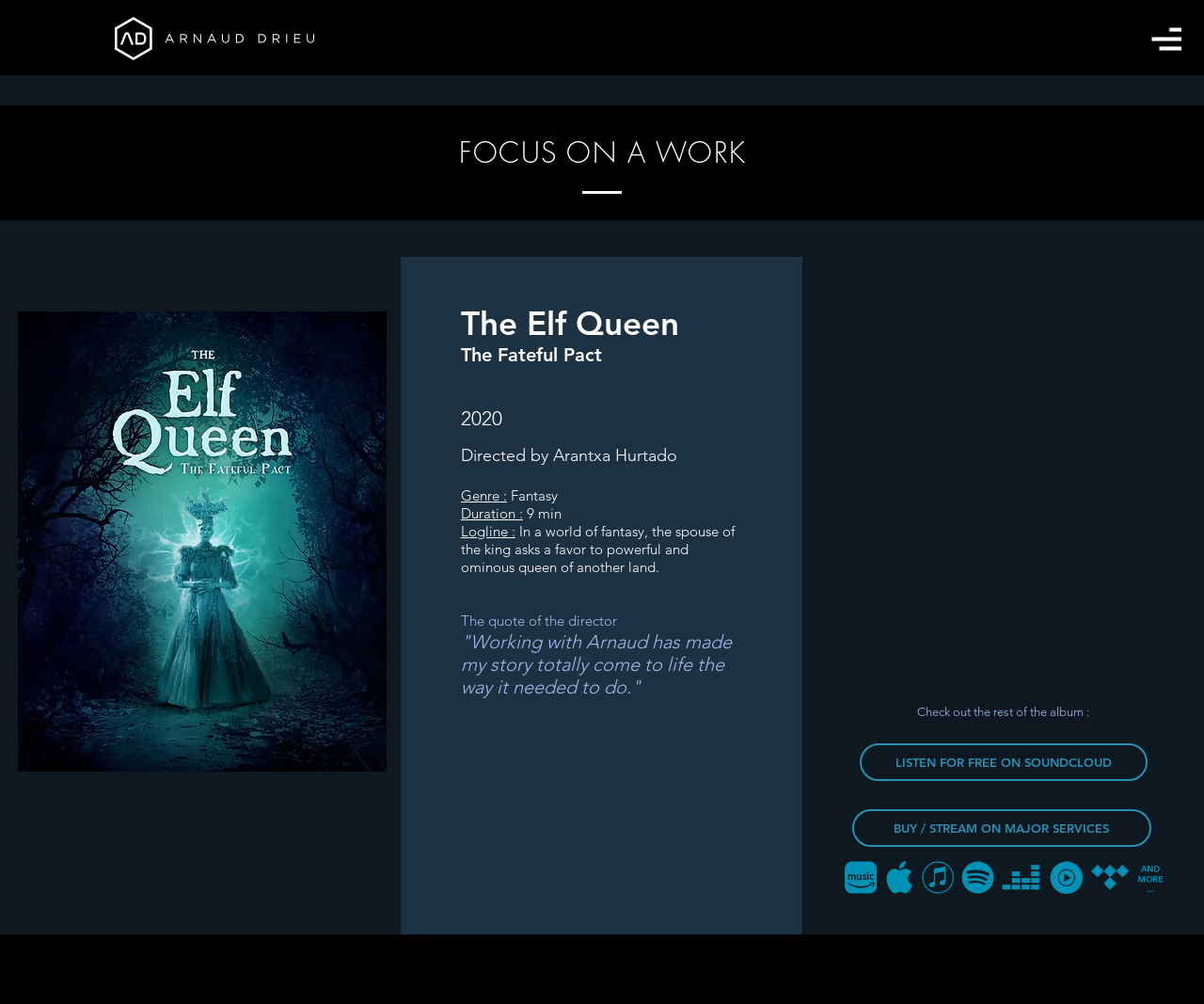What is the duration of the project?
Look at the image and answer the question with a single word or phrase.

9 min